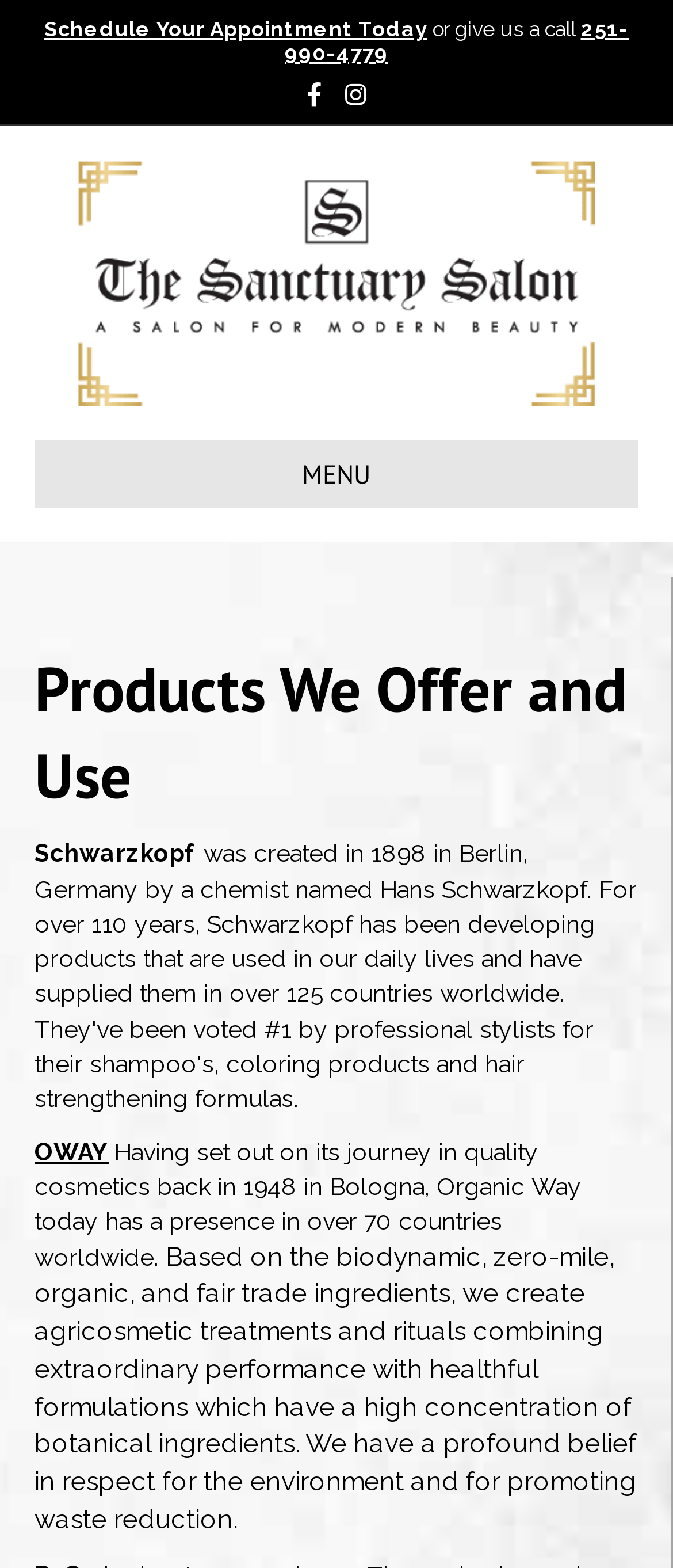Provide a one-word or short-phrase response to the question:
What social media platforms does the salon have?

Facebook and Instagram